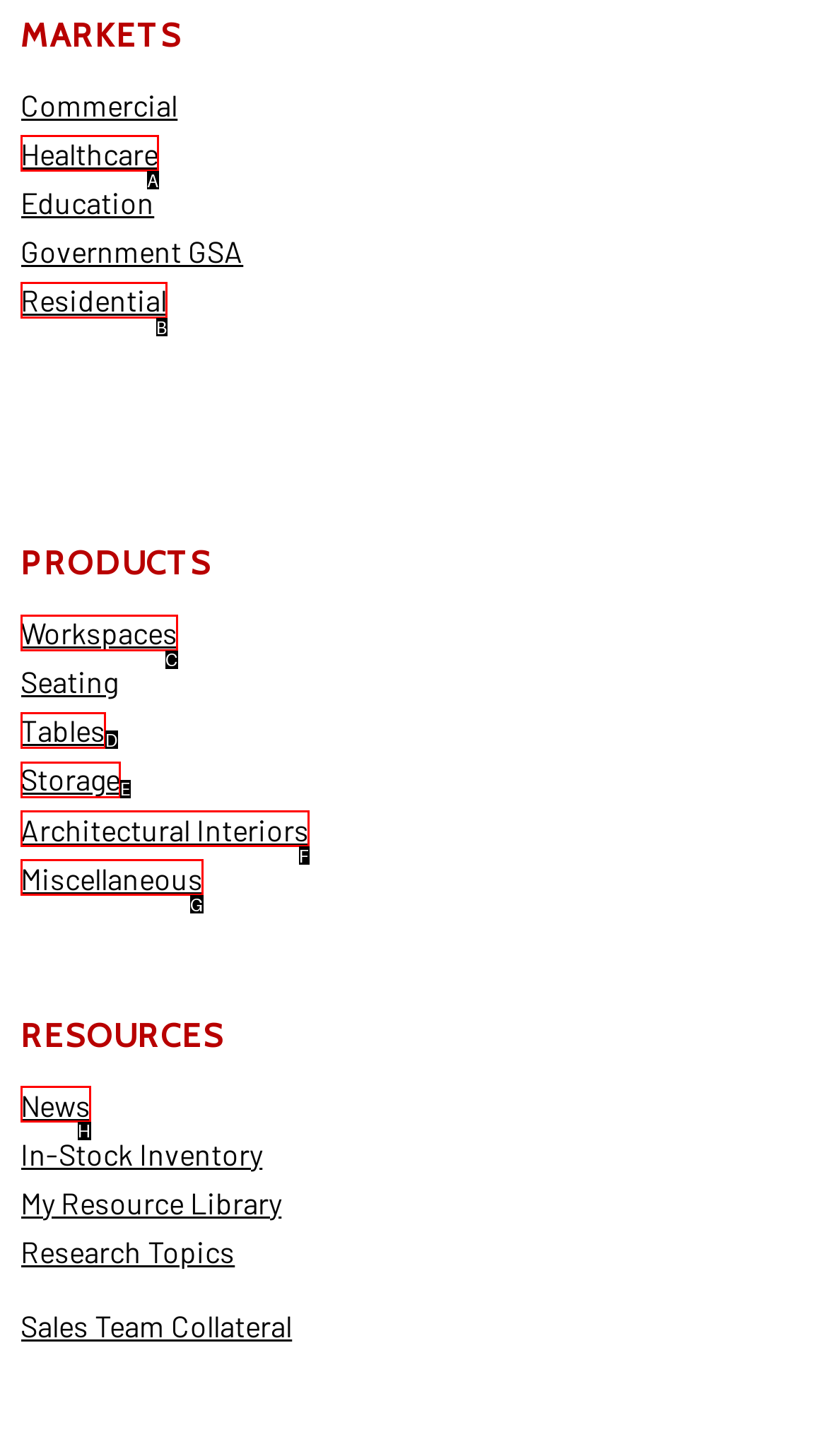Which option corresponds to the following element description: Workspaces?
Please provide the letter of the correct choice.

C